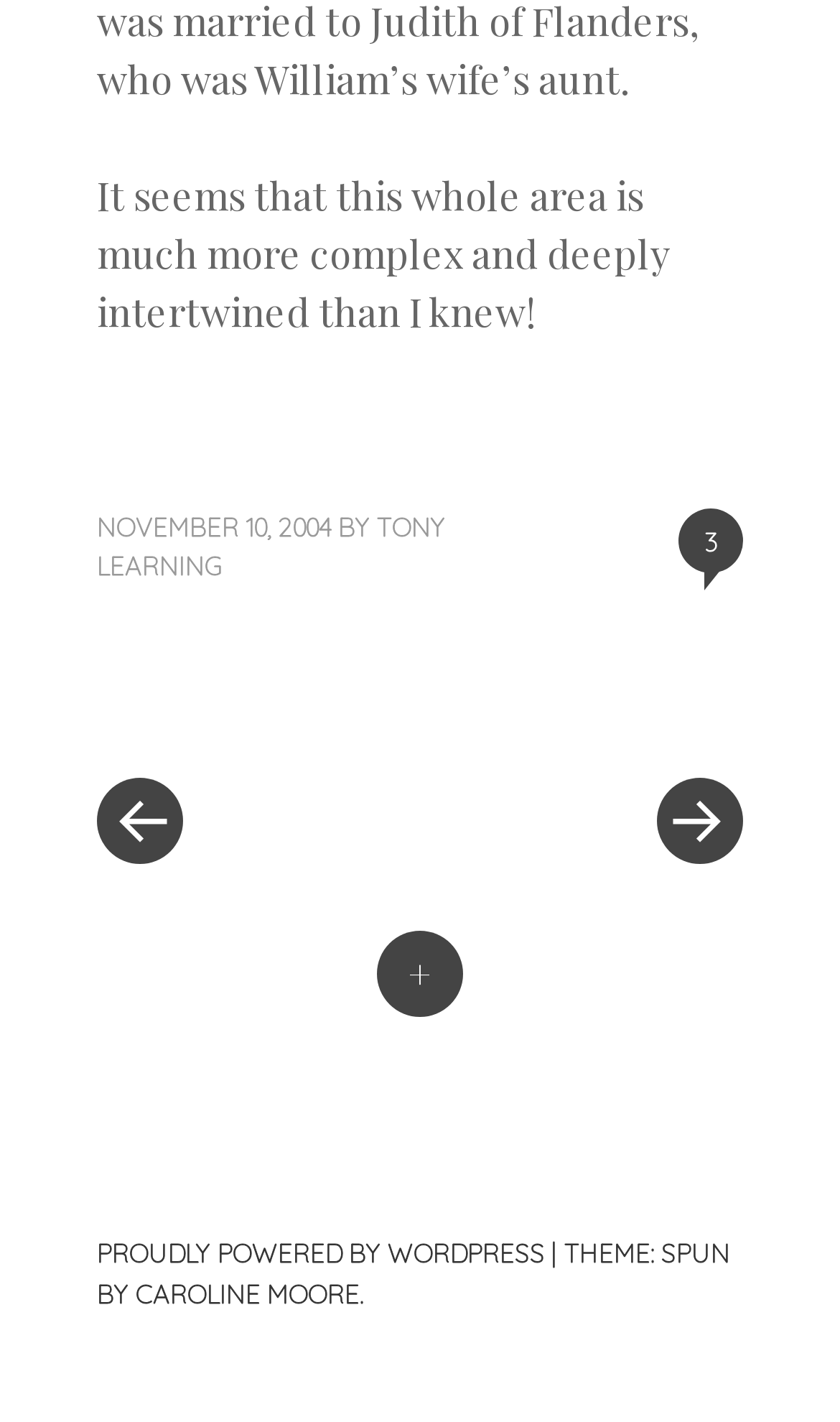Reply to the question with a single word or phrase:
What is the platform powering the website?

WORDPRESS